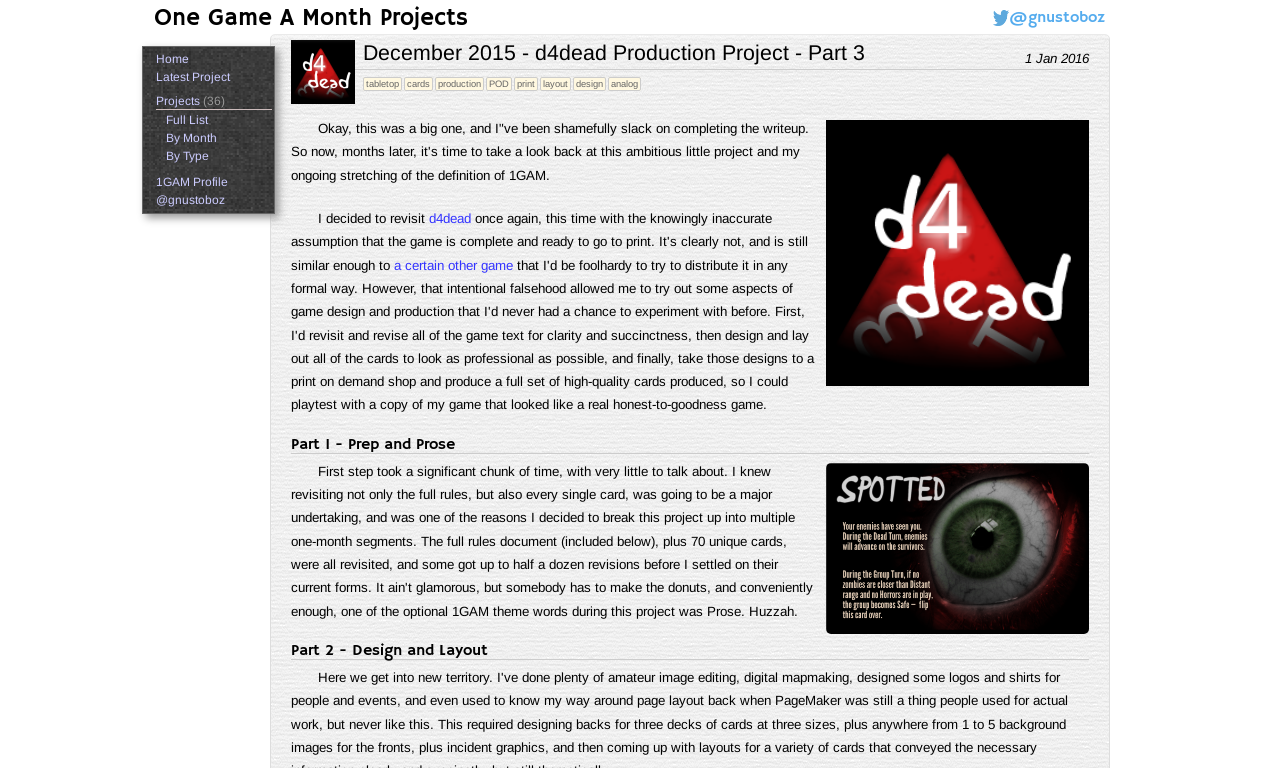Determine the bounding box coordinates of the section to be clicked to follow the instruction: "view projects by month". The coordinates should be given as four float numbers between 0 and 1, formatted as [left, top, right, bottom].

[0.13, 0.171, 0.17, 0.189]